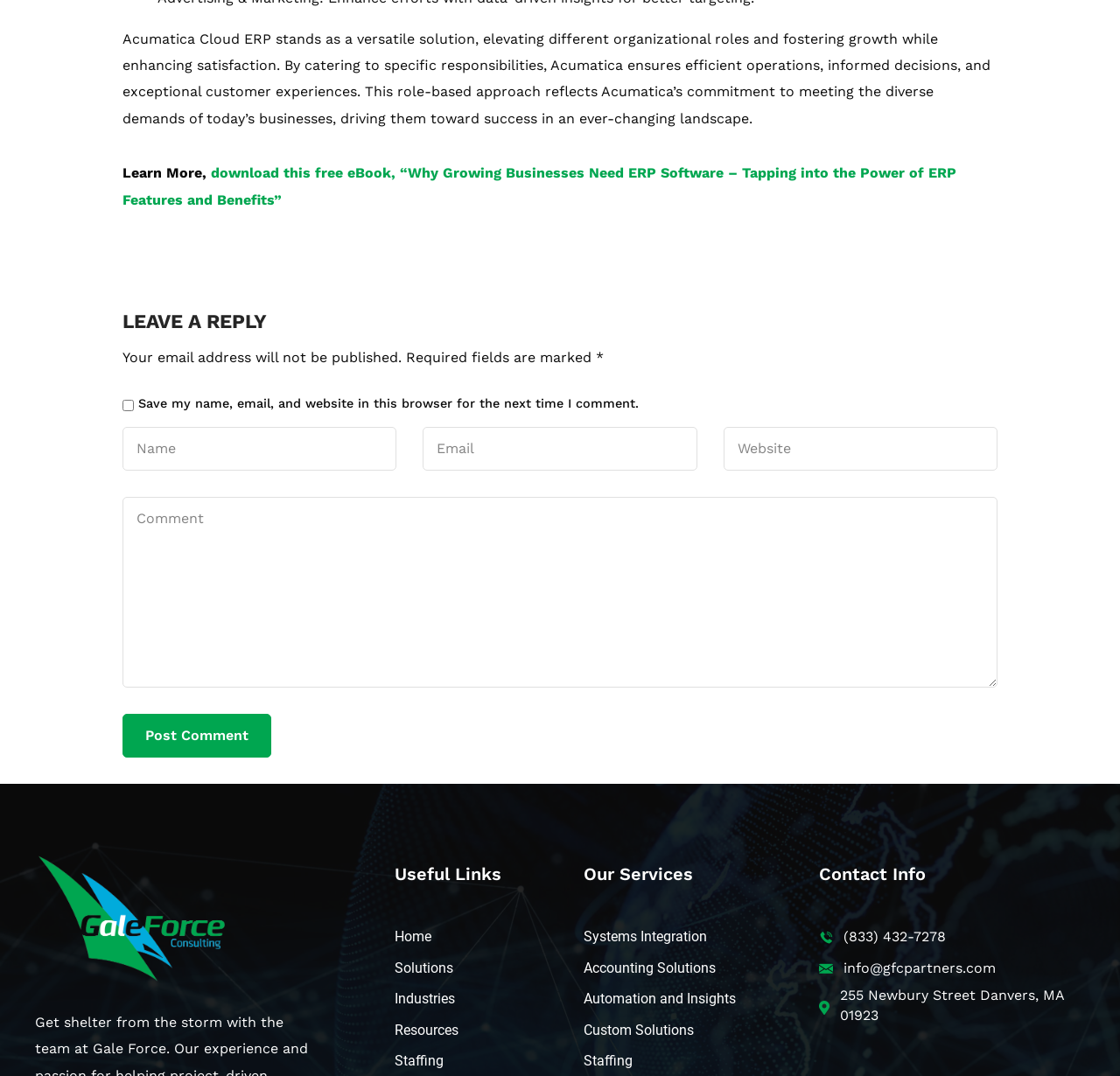Locate the UI element described by Solutions in the provided webpage screenshot. Return the bounding box coordinates in the format (top-left x, top-left y, bottom-right x, bottom-right y), ensuring all values are between 0 and 1.

[0.352, 0.888, 0.521, 0.912]